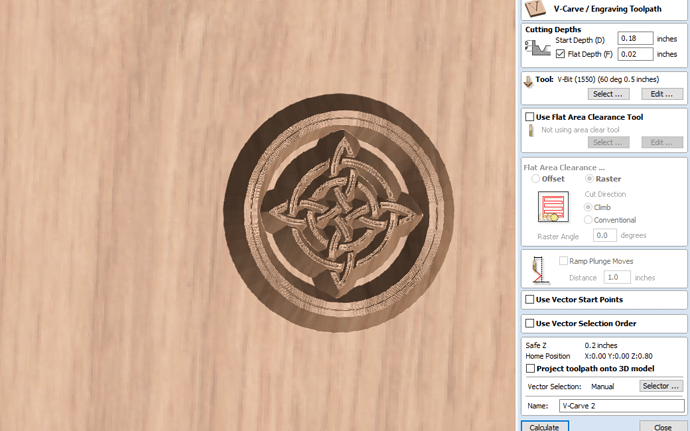Use a single word or phrase to answer the question: What is the start depth of the cutting?

0.18 inches